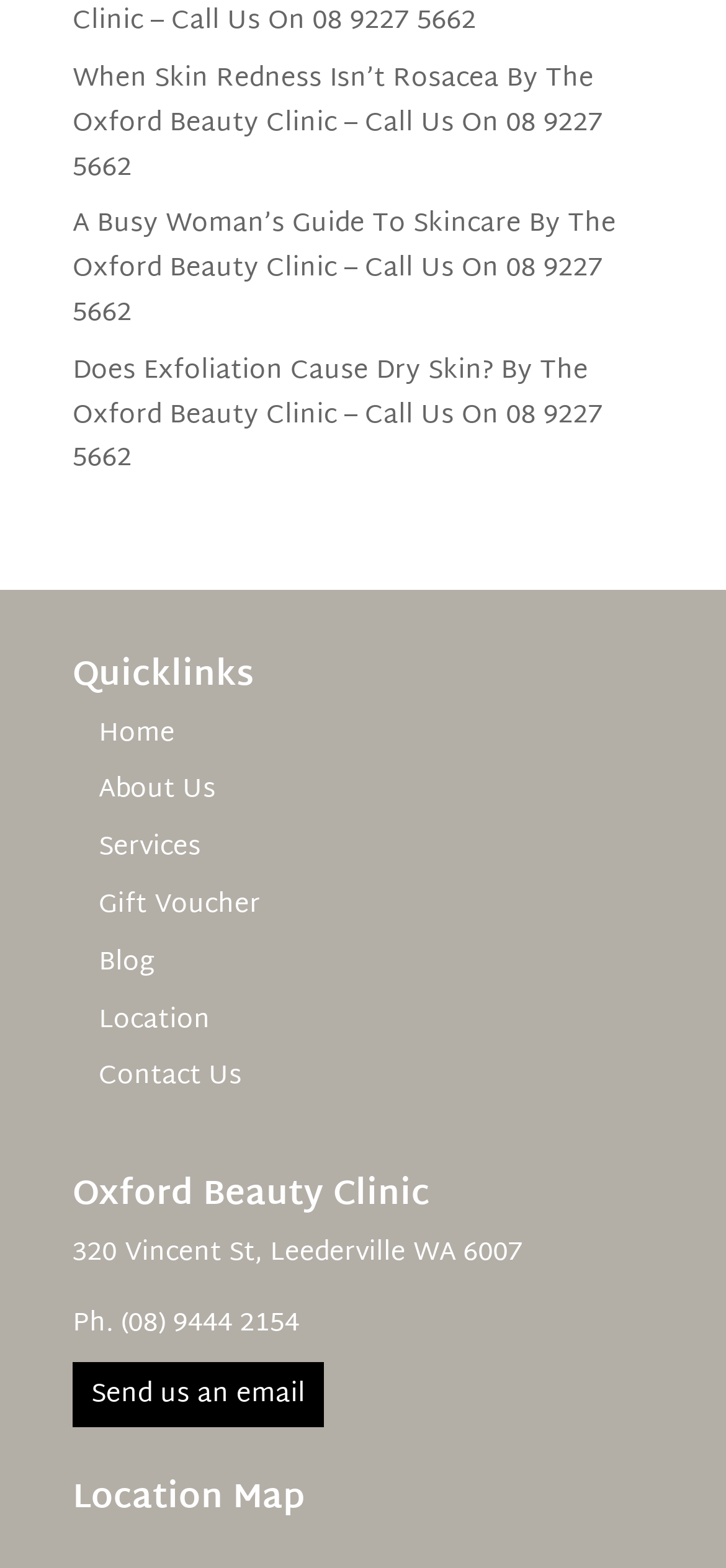How many links are in the Quicklinks section? Using the information from the screenshot, answer with a single word or phrase.

6